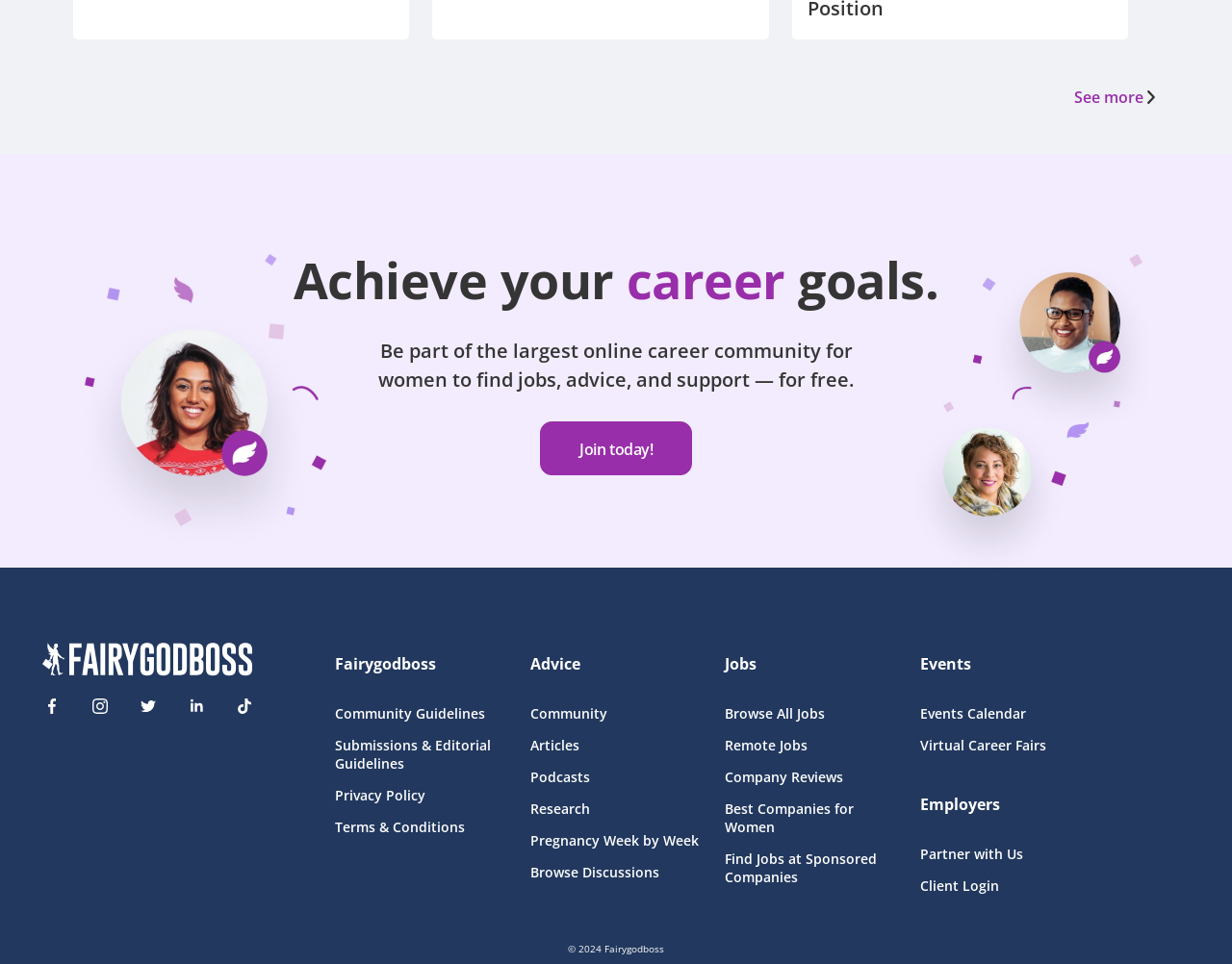Please analyze the image and give a detailed answer to the question:
What is the call-to-action on the webpage?

The call-to-action on the webpage is 'Join today!' which is a button that encourages users to join the Fairygodboss community. It is prominently displayed on the webpage, indicating its importance.